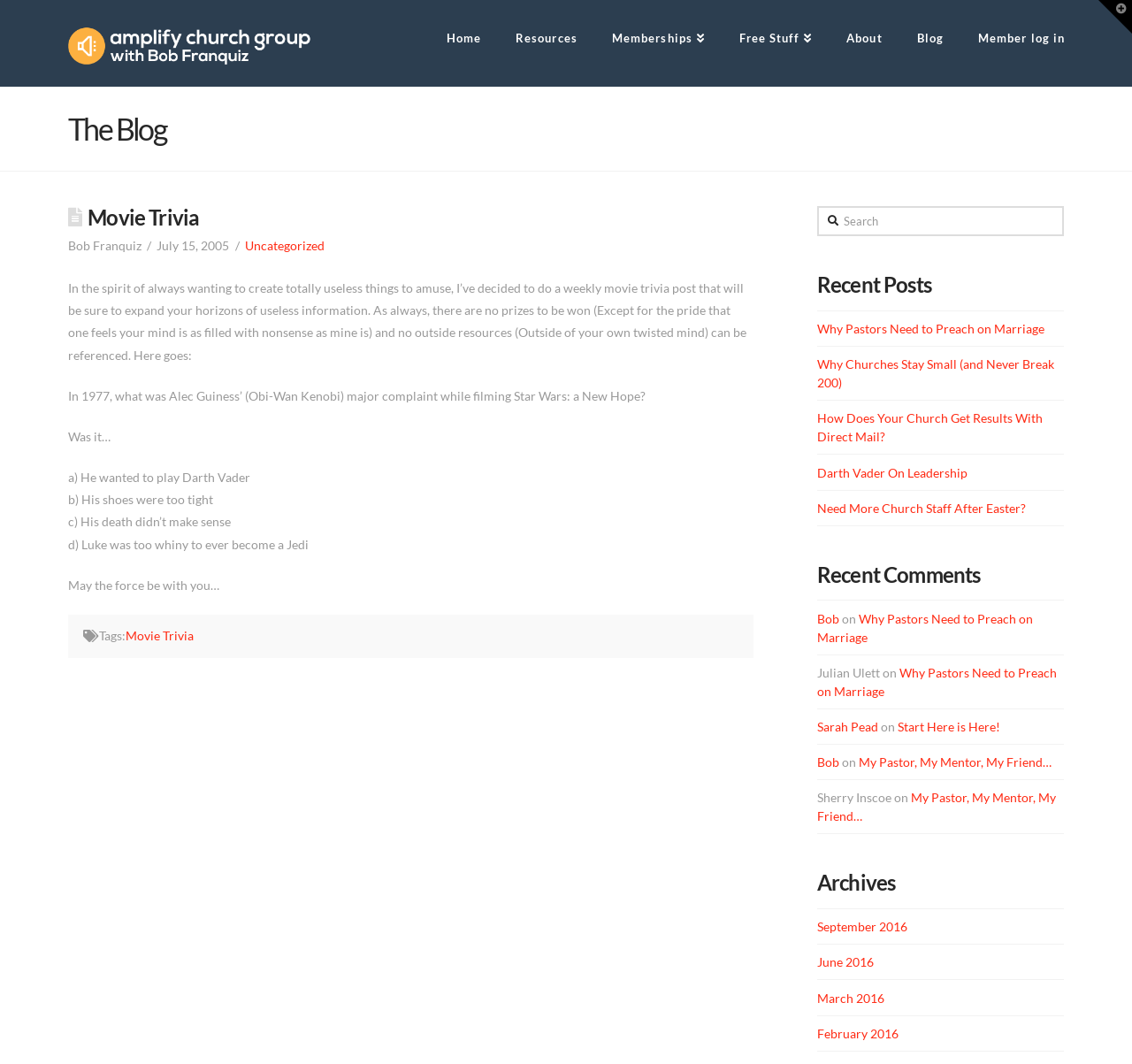Carefully observe the image and respond to the question with a detailed answer:
What is the name of the blog?

The name of the blog can be found in the heading element with the text 'The Blog' which is located at the top of the webpage, inside the LayoutTable element.